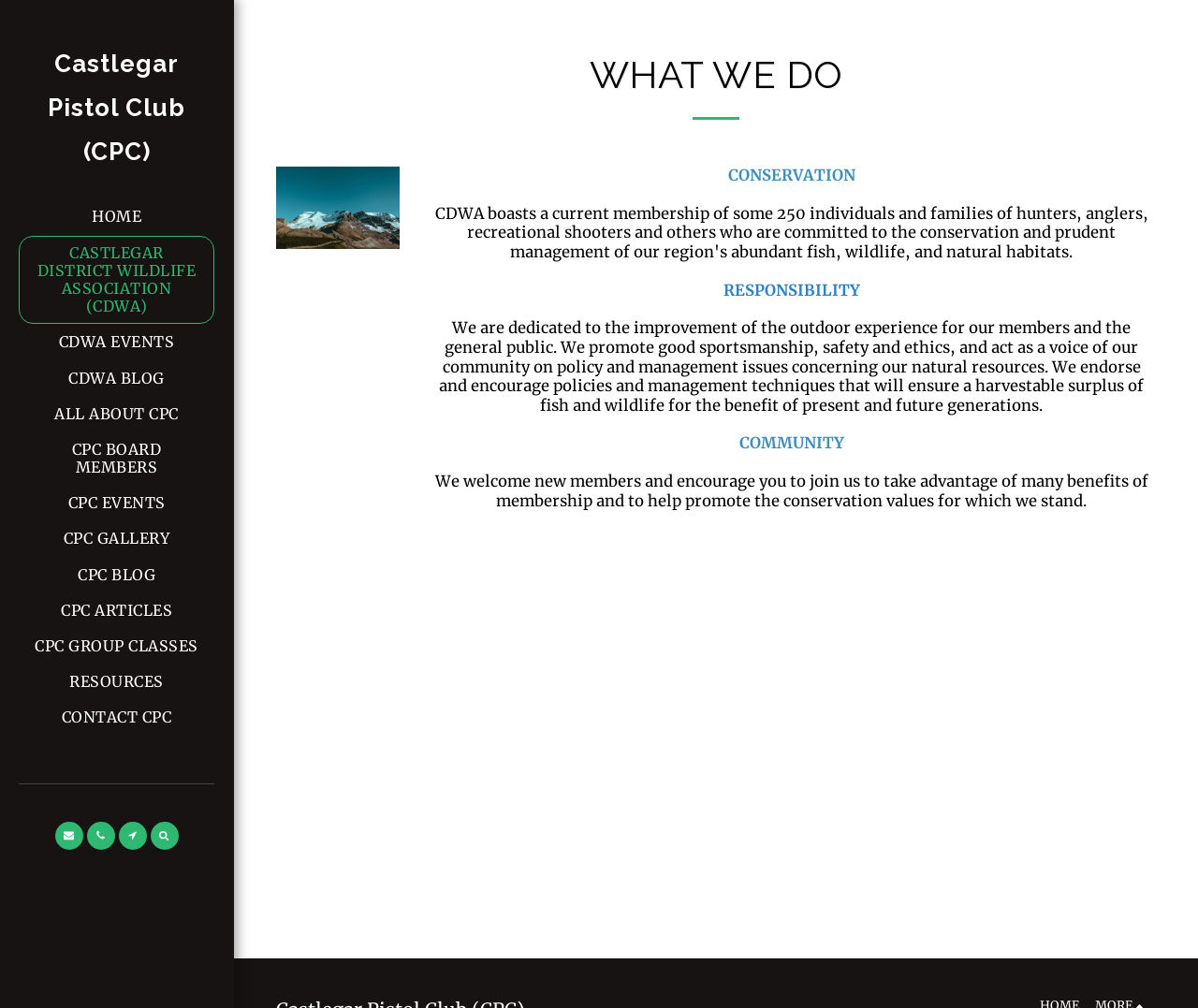Determine the bounding box coordinates of the element's region needed to click to follow the instruction: "view CPC events". Provide these coordinates as four float numbers between 0 and 1, formatted as [left, top, right, bottom].

[0.044, 0.482, 0.15, 0.517]